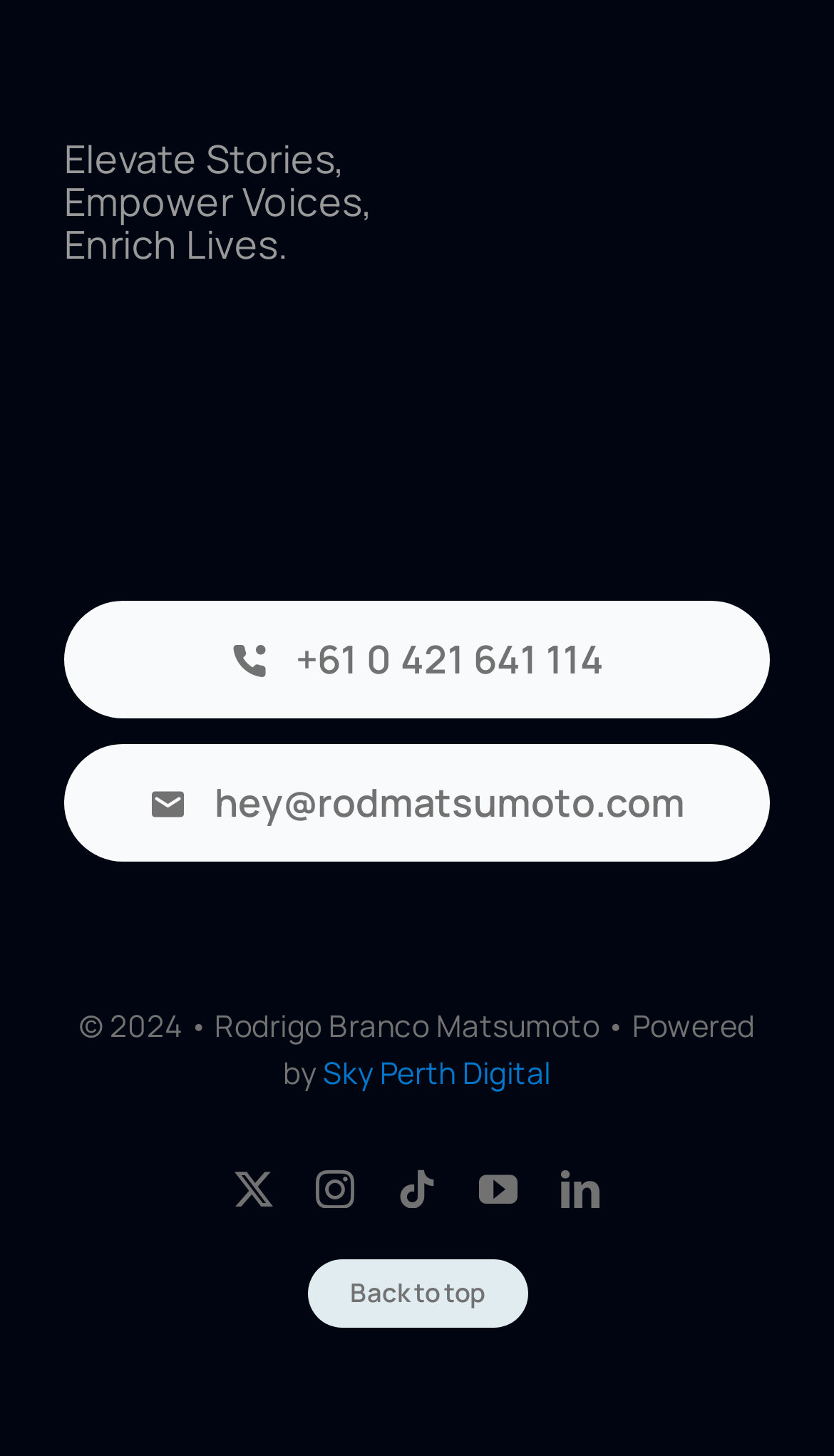How many social media platforms are linked on the webpage?
Look at the image and provide a short answer using one word or a phrase.

5